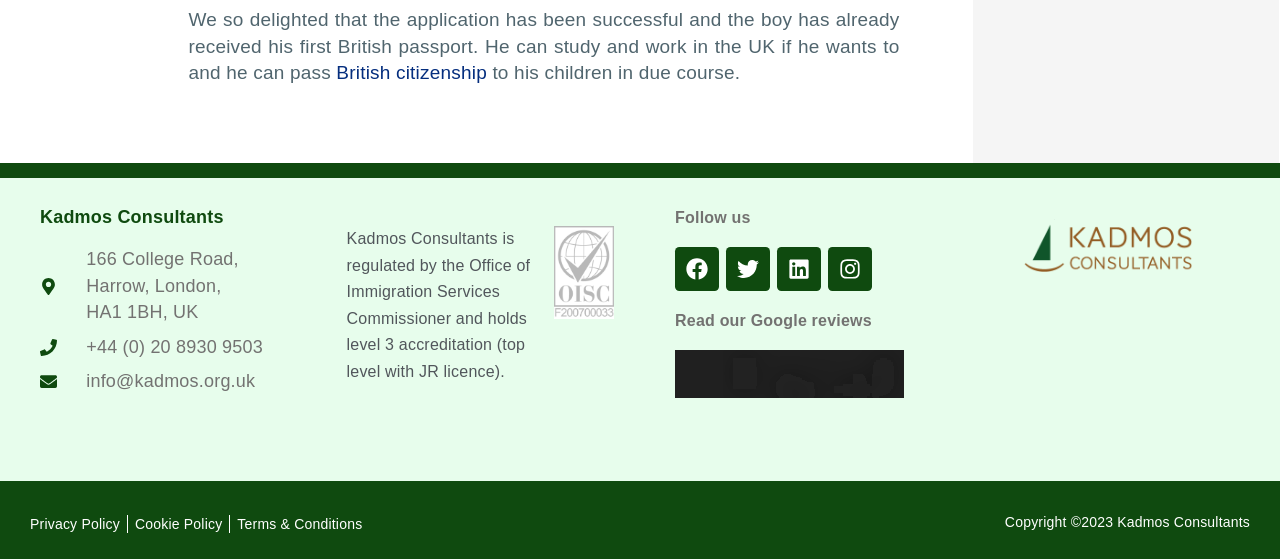Please specify the bounding box coordinates of the region to click in order to perform the following instruction: "Call Office at 1-613-332-5500".

None